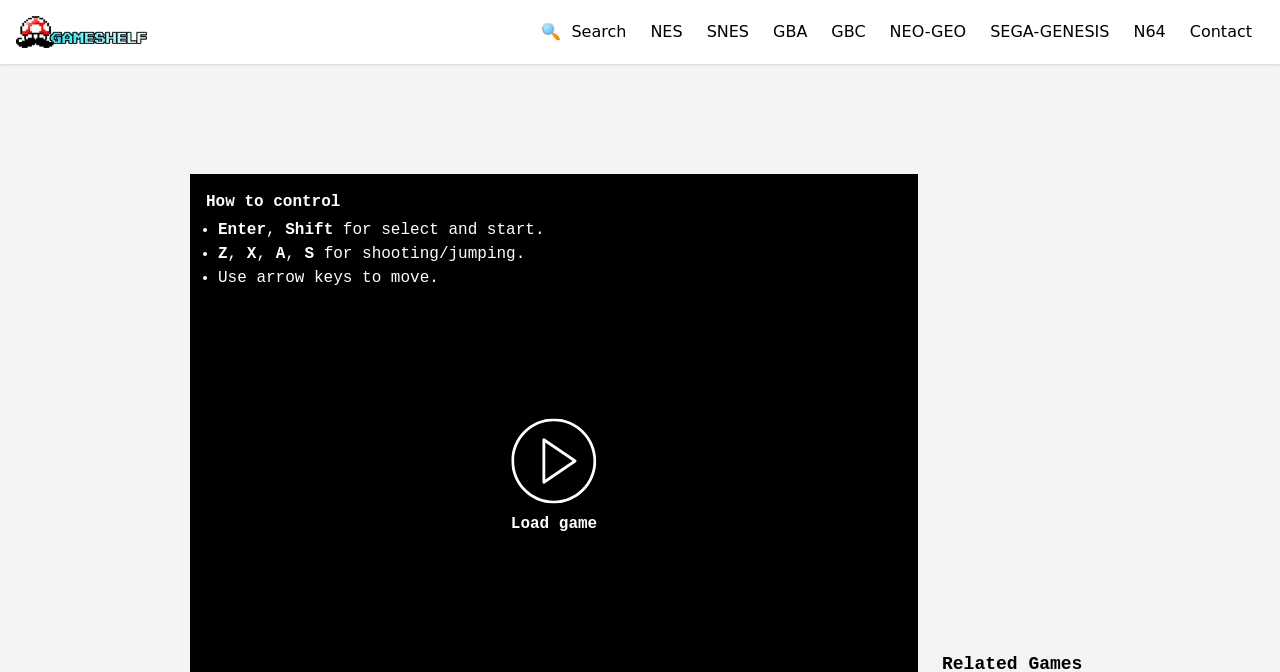From the webpage screenshot, identify the region described by 🔍 Search. Provide the bounding box coordinates as (top-left x, top-left y, bottom-right x, bottom-right y), with each value being a floating point number between 0 and 1.

[0.423, 0.03, 0.489, 0.065]